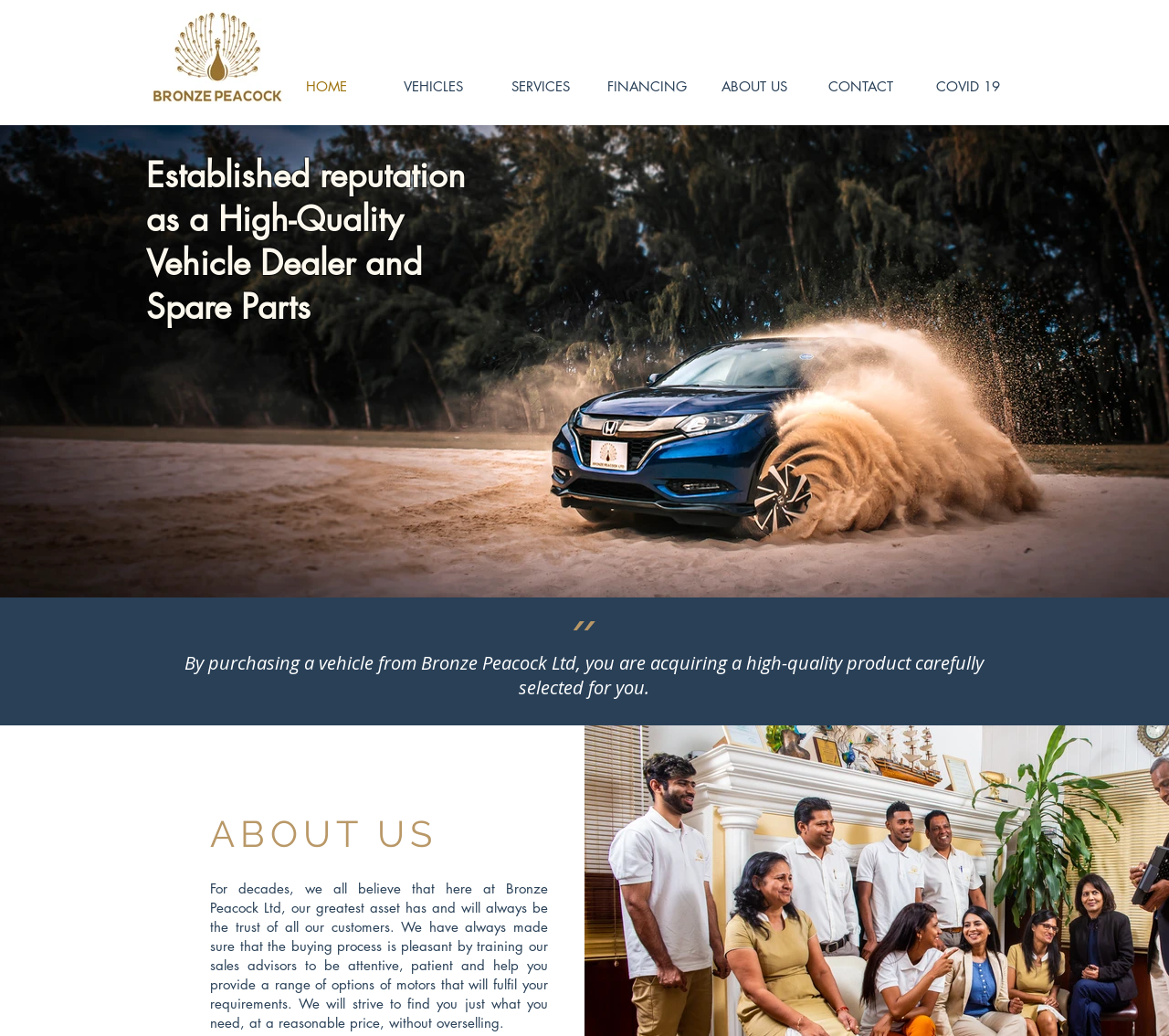How many navigation links are there?
Using the visual information, reply with a single word or short phrase.

7